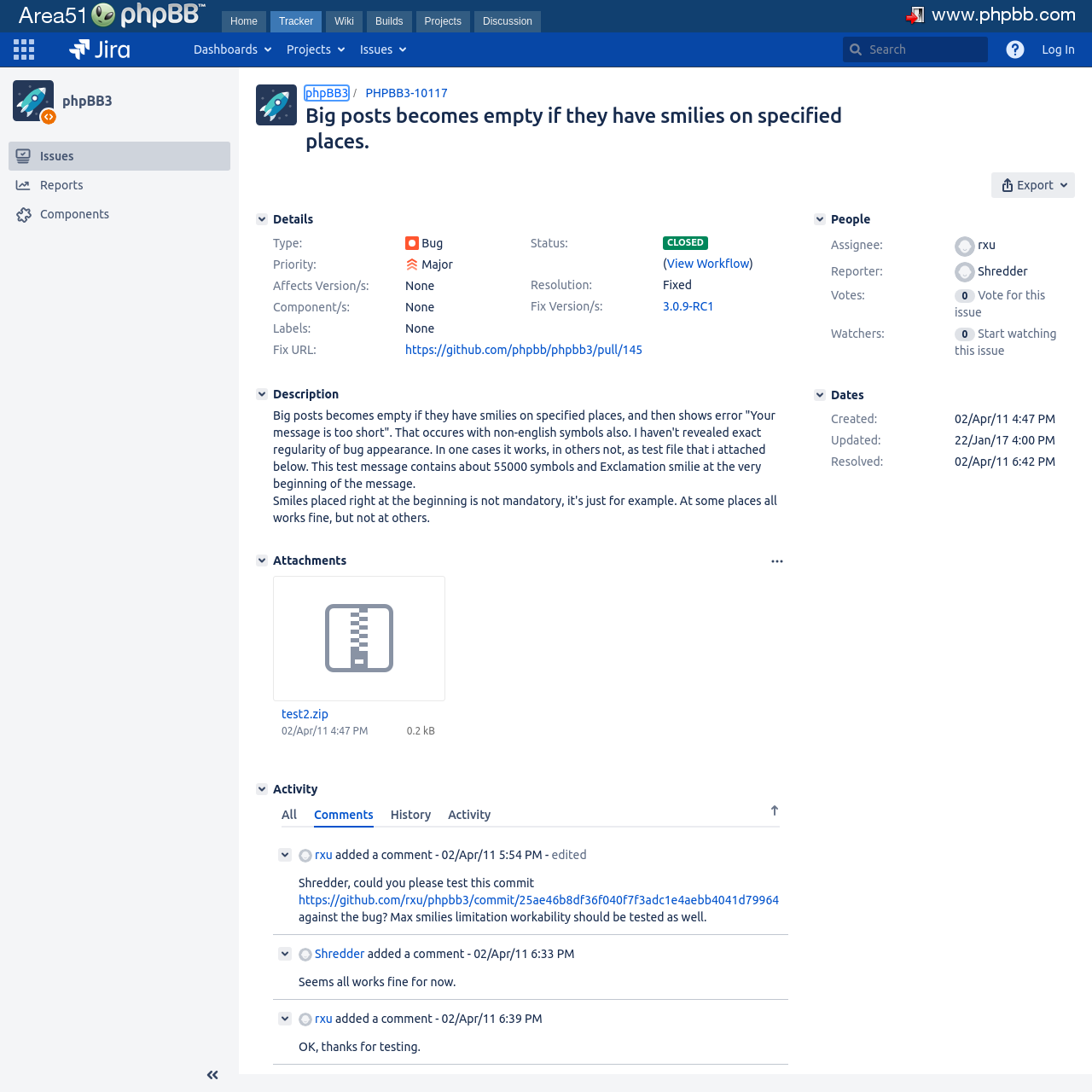Please identify the bounding box coordinates of the element on the webpage that should be clicked to follow this instruction: "Search for issues". The bounding box coordinates should be given as four float numbers between 0 and 1, formatted as [left, top, right, bottom].

[0.771, 0.034, 0.904, 0.057]